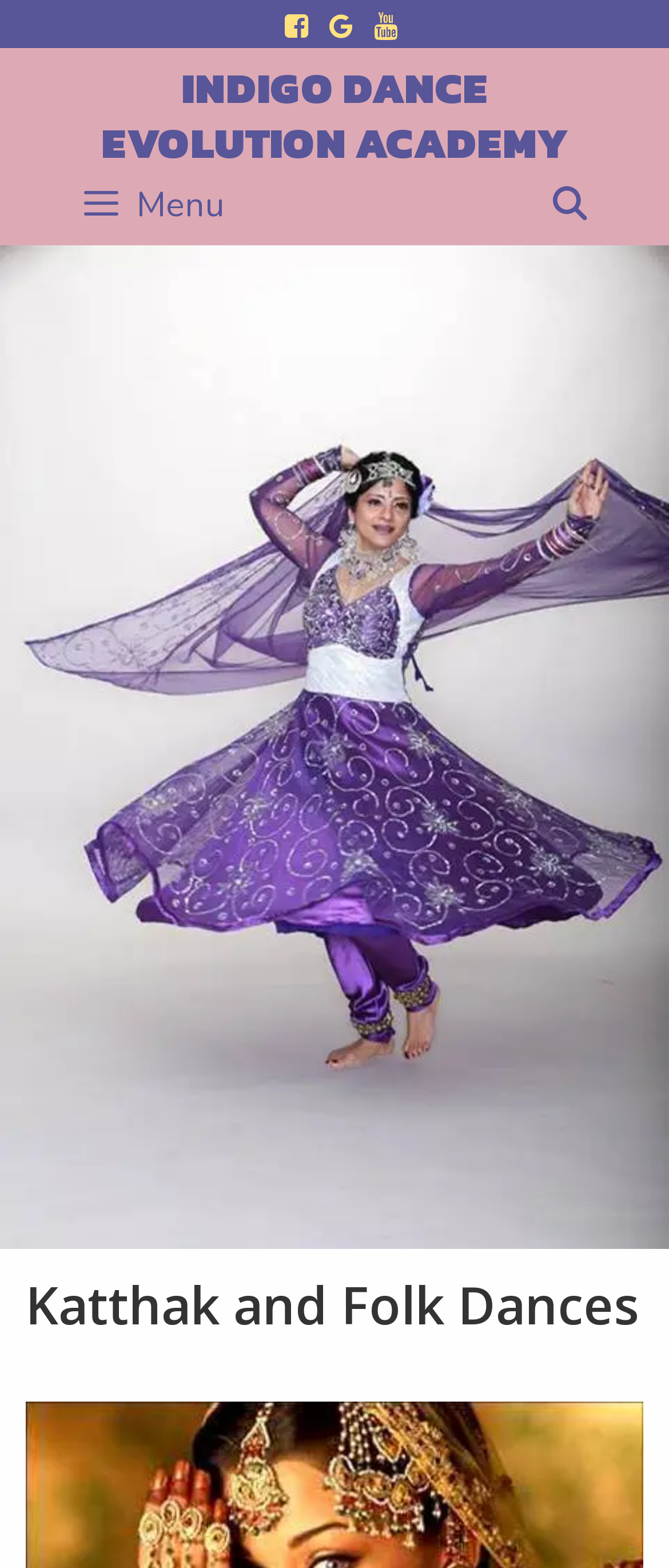Give a detailed account of the webpage's layout and content.

The webpage is about Katthak and Folk Dances, with a prominent image taking up most of the screen, showcasing a dance teacher or performer. The image is positioned at the top center of the page, spanning the entire width.

At the top left corner, there are three small links, each represented by an icon: '\uf082', '\uf1a0', and '\uf167'. These links are positioned in a horizontal row, close to each other.

Below the image, there is a link to "INDIGO DANCE EVOLUTION ACADEMY" at the top center of the page. To the right of this link, there is a search bar with a magnifying glass icon, labeled as "Search". The search bar is positioned near the top right corner of the page.

On the top left side of the page, there is a button labeled as "Menu" with an icon '\uf0c9'. This button is positioned near the top left corner of the page.

At the bottom center of the image, there is a header with the title "Katthak and Folk Dances", which is the same as the webpage's title.